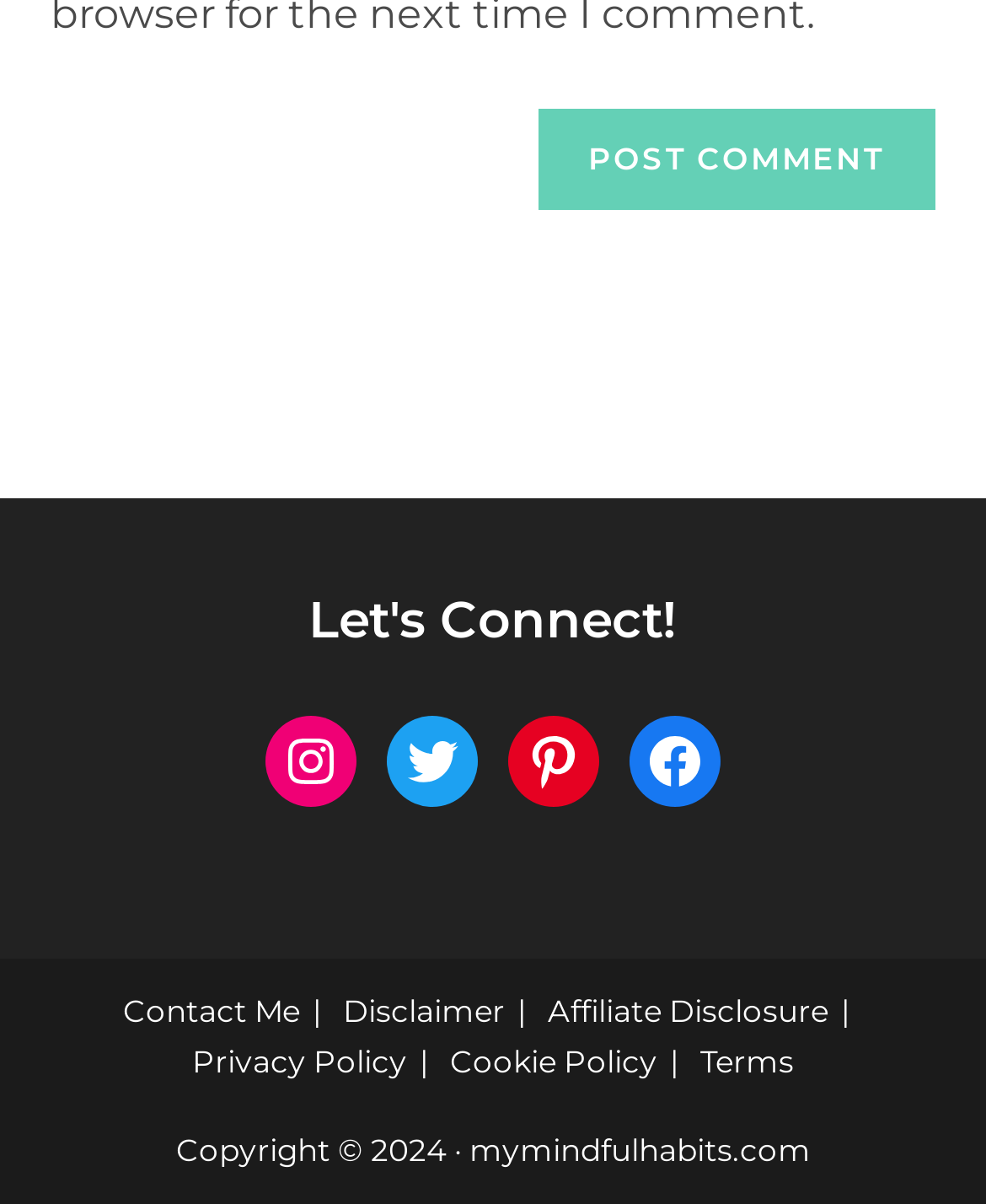Determine the bounding box coordinates of the area to click in order to meet this instruction: "go to Facebook".

[0.638, 0.595, 0.731, 0.671]